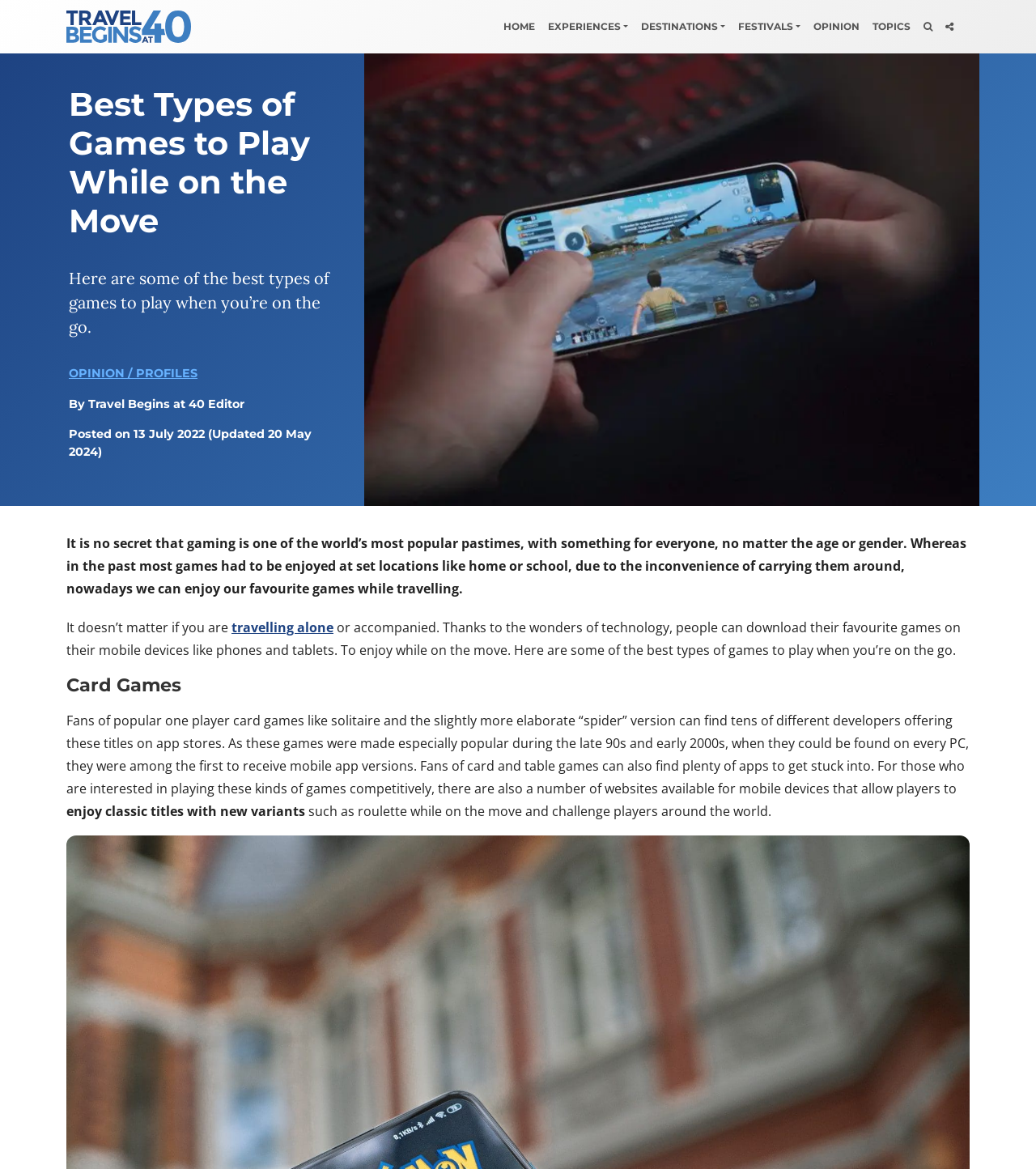Answer this question using a single word or a brief phrase:
What is the purpose of the article?

To suggest games to play while on the move